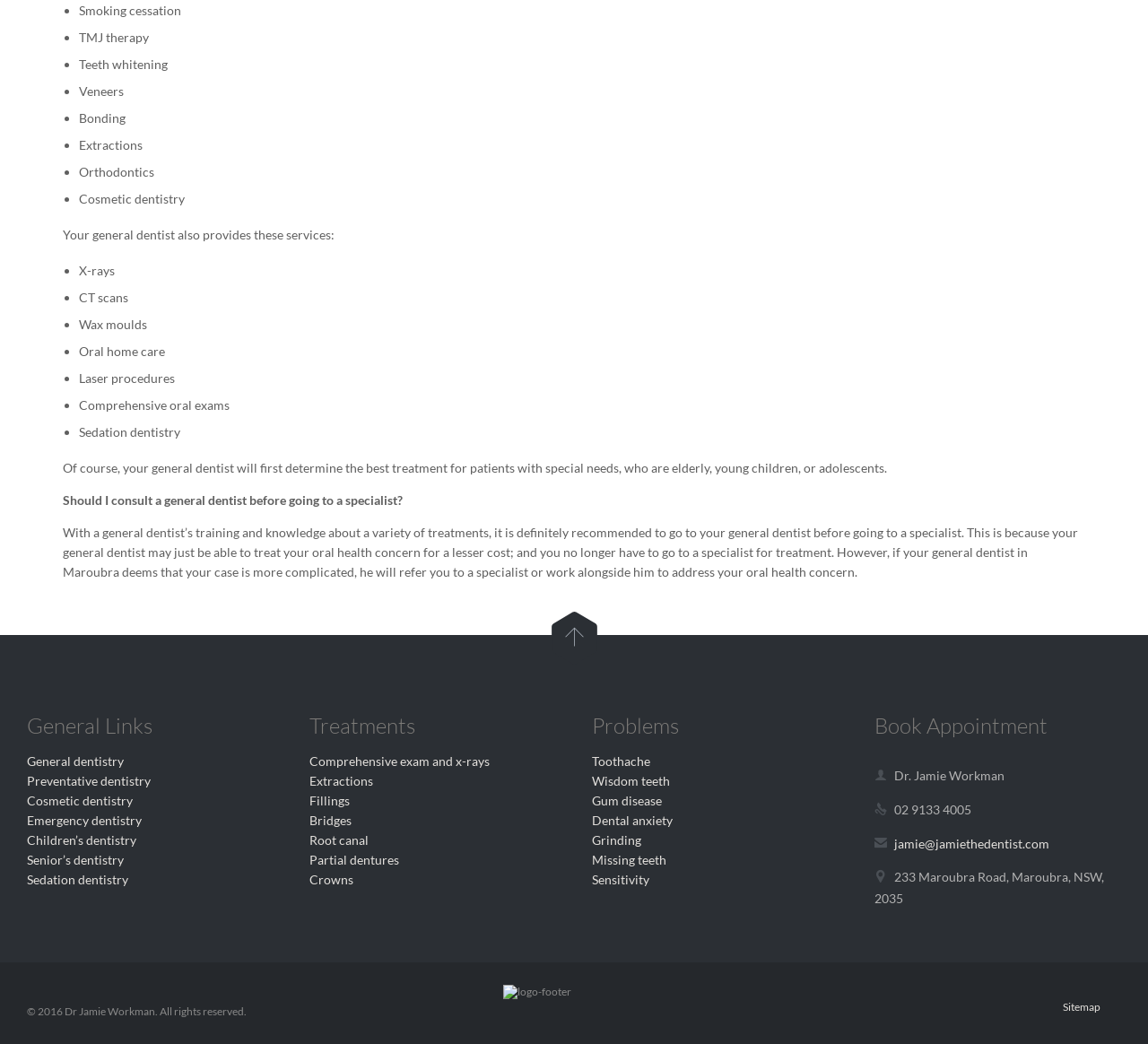Provide a brief response to the question below using a single word or phrase: 
What is the purpose of consulting a general dentist before a specialist?

To get treated at a lower cost